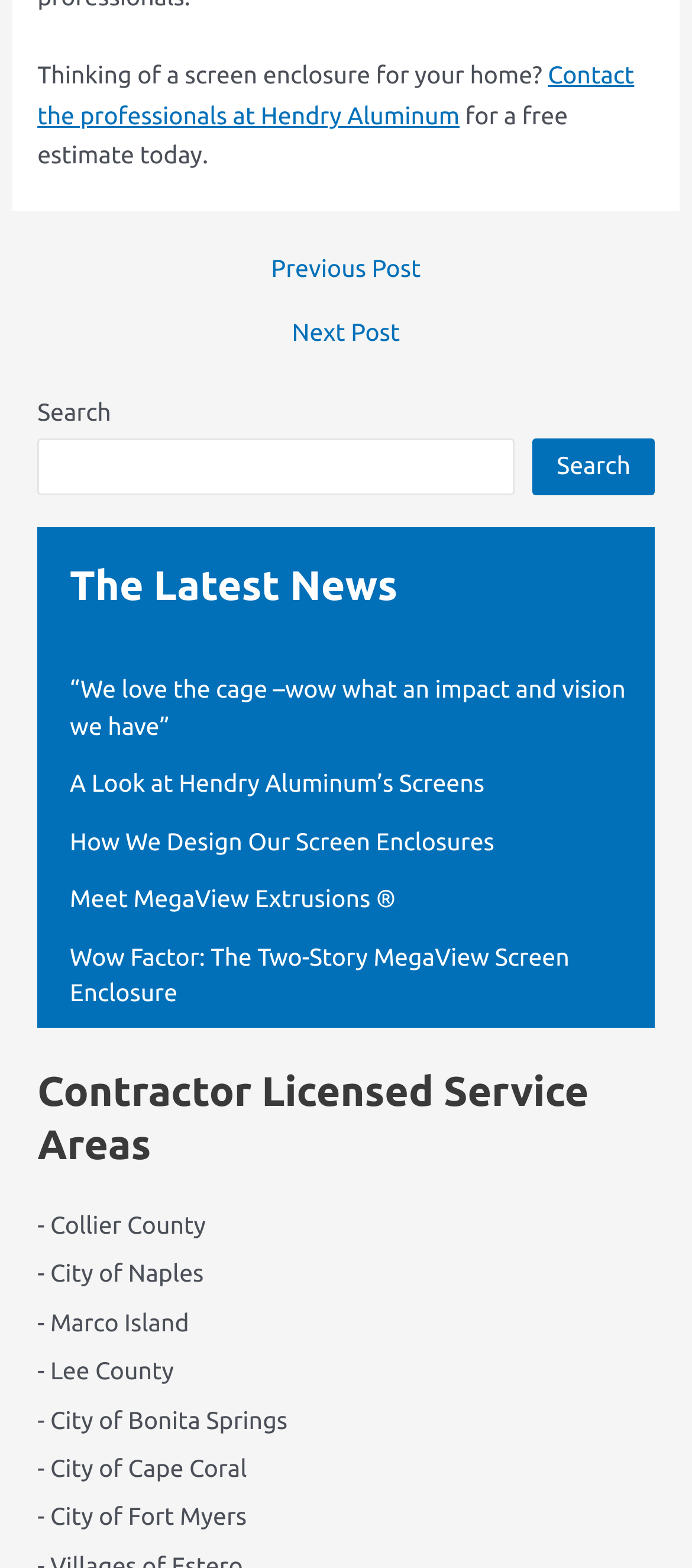What is the company name mentioned on the webpage?
Based on the screenshot, provide your answer in one word or phrase.

Hendry Aluminum